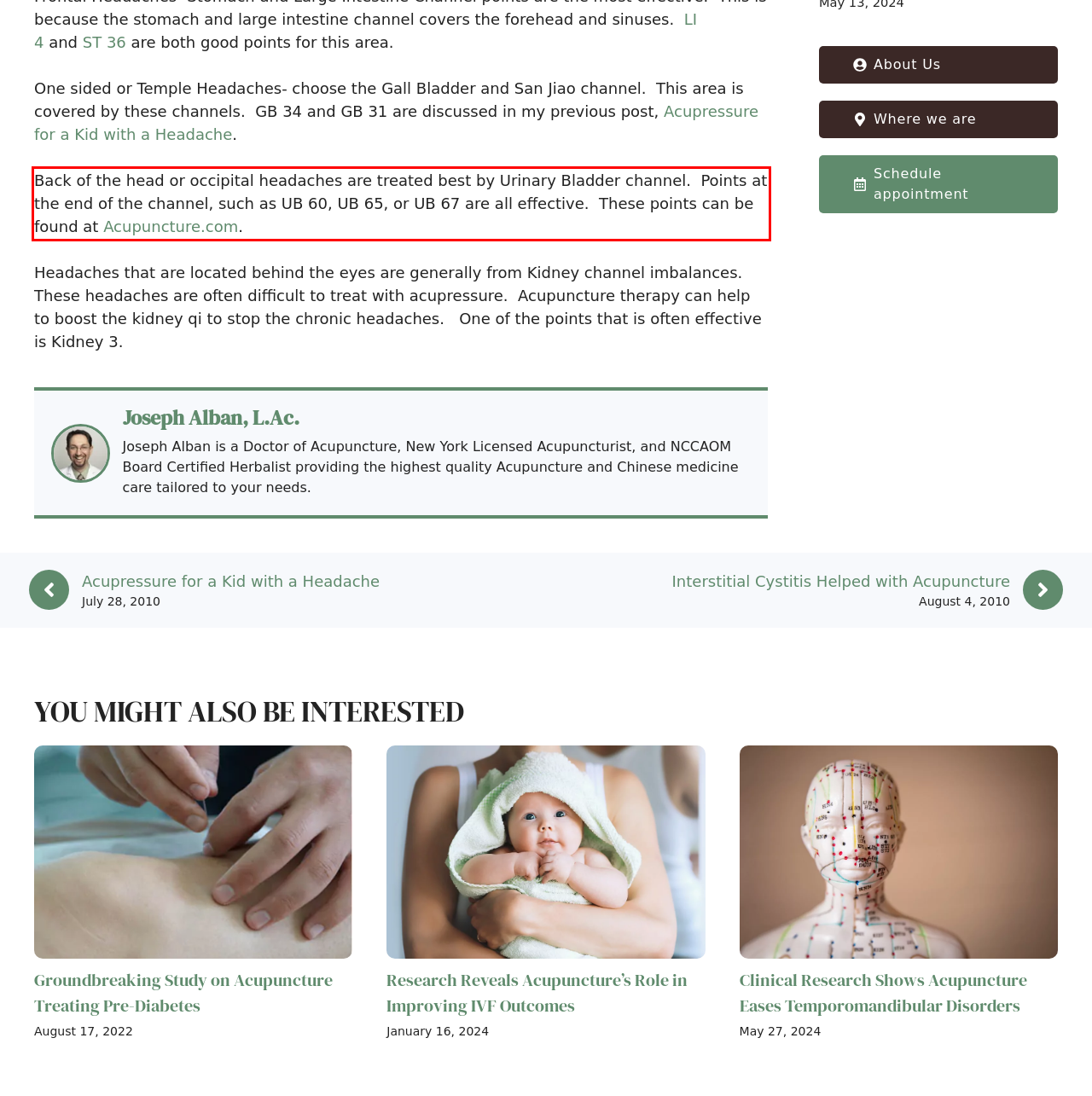Review the screenshot of the webpage and recognize the text inside the red rectangle bounding box. Provide the extracted text content.

Back of the head or occipital headaches are treated best by Urinary Bladder channel. Points at the end of the channel, such as UB 60, UB 65, or UB 67 are all effective. These points can be found at Acupuncture.com.